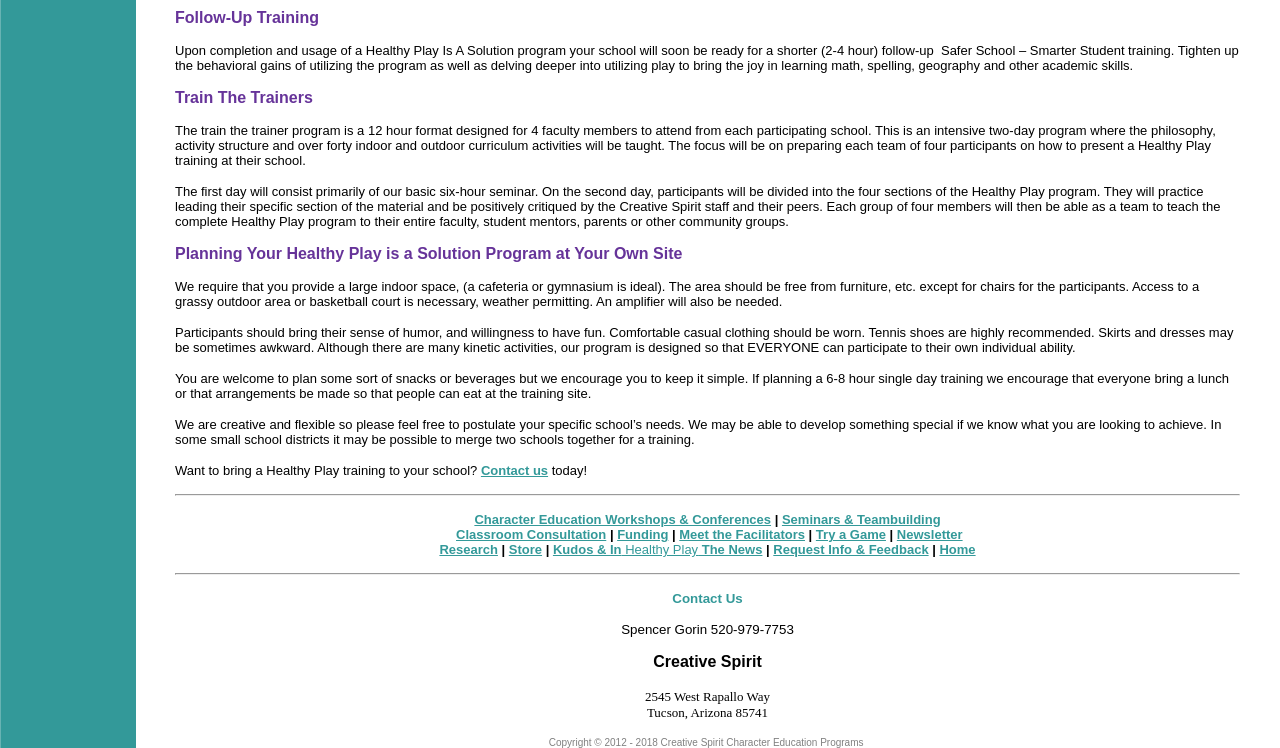Refer to the image and provide a thorough answer to this question:
What is the recommended attire for participants in the Healthy Play program?

The text suggests that participants should wear comfortable casual clothing, and specifically recommends tennis shoes, while advising against skirts and dresses that may be awkward during kinetic activities.